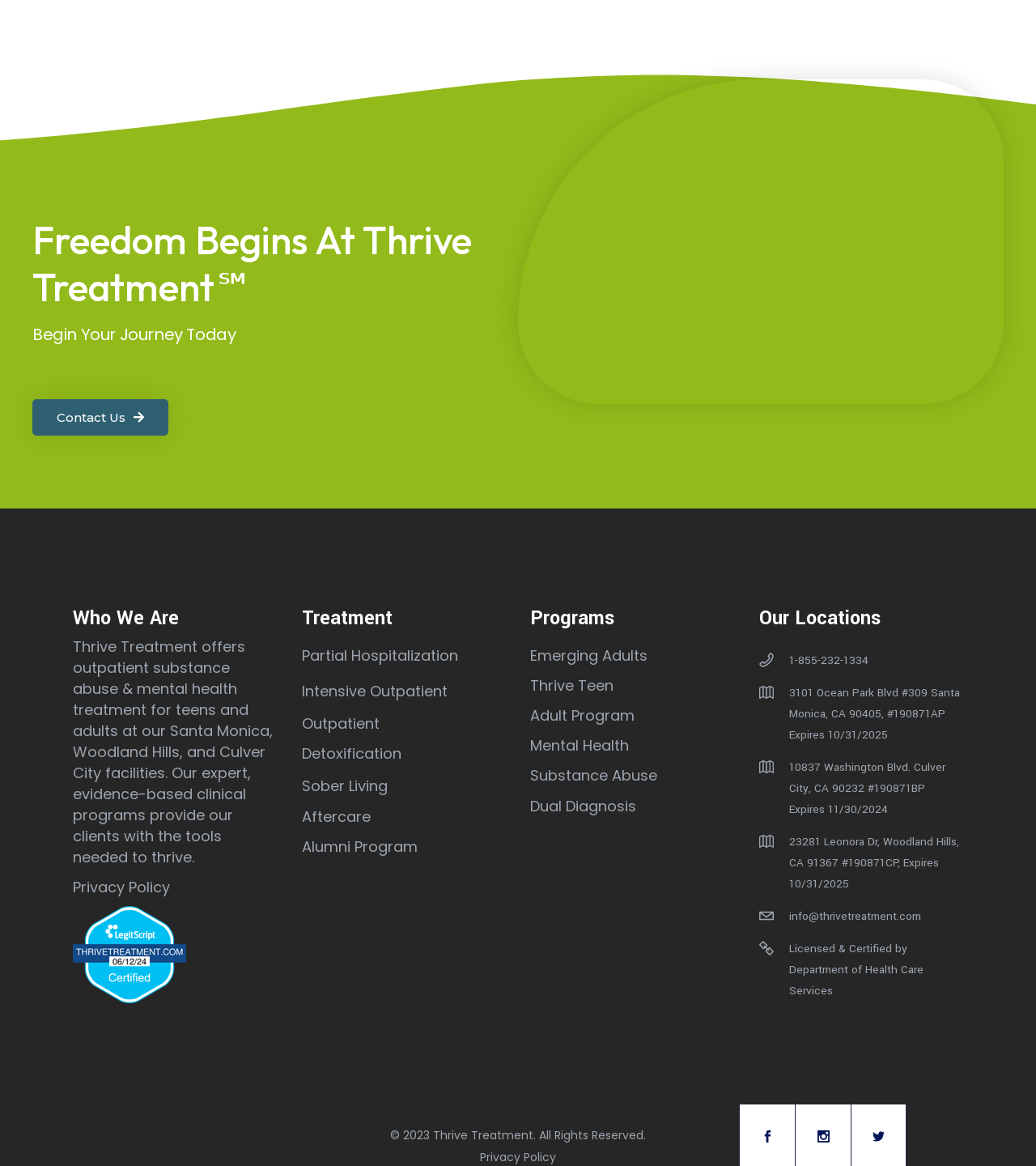What is the name of the treatment center?
We need a detailed and meticulous answer to the question.

The name of the treatment center can be found in the heading 'Freedom Begins At Thrive Treatment℠' at the top of the webpage, which indicates that the webpage is about Thrive Treatment.